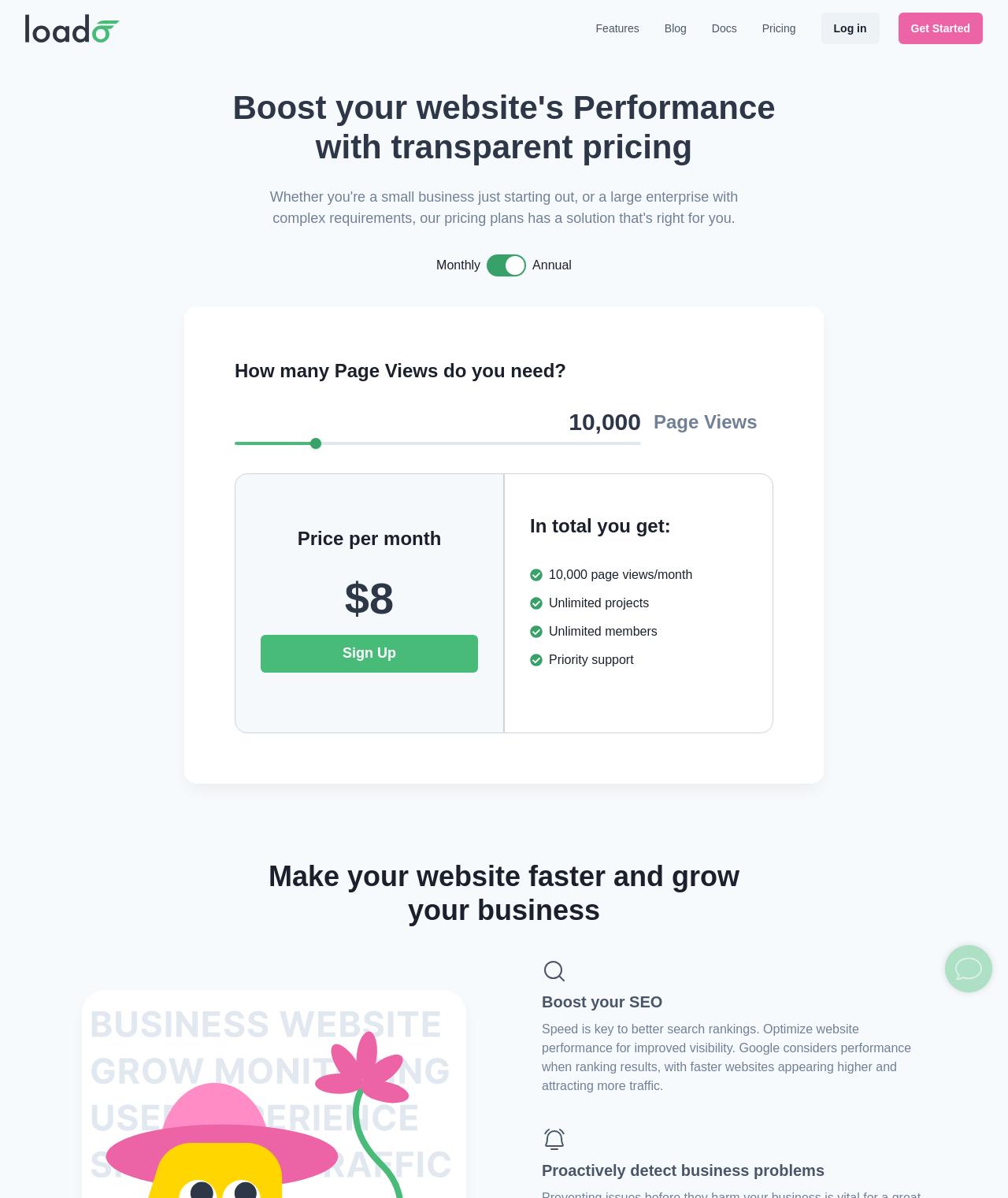Please mark the clickable region by giving the bounding box coordinates needed to complete this instruction: "Click on the 'Log in' button".

[0.814, 0.011, 0.872, 0.037]